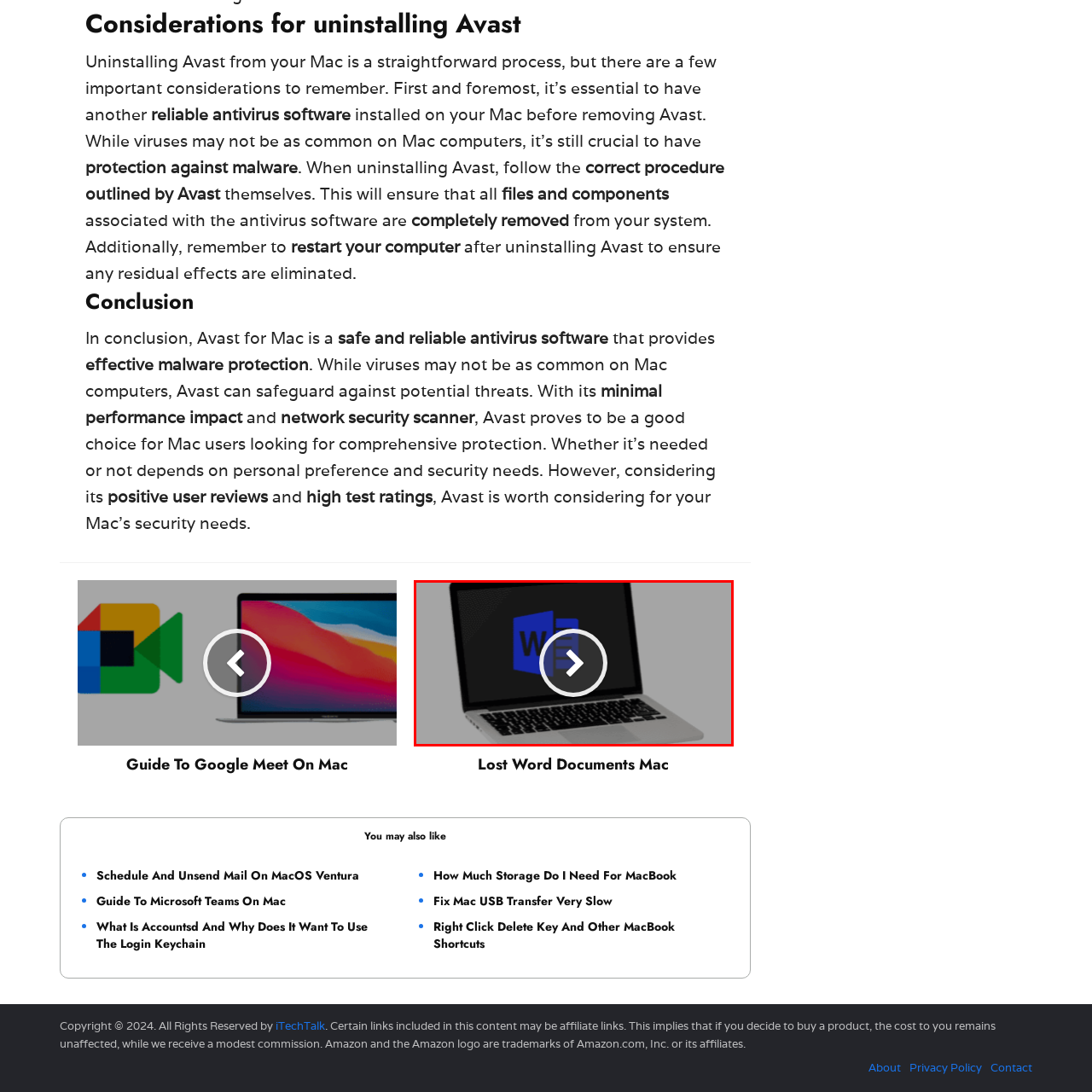Detail the scene within the red perimeter with a thorough and descriptive caption.

The image shows a MacBook displaying the Microsoft Word logo on its screen, emphasizing the software's relevance for word processing tasks. Prominently featured is a circular play icon, suggesting that this image is part of a guide or tutorial related to using Microsoft Word on a Mac. This context hints at practical insights or tips for users, likely focusing on recovering lost documents. The sleek design of the laptop reinforces a modern and professional appearance, appealing to both students and professionals engaged in document creation or editing.